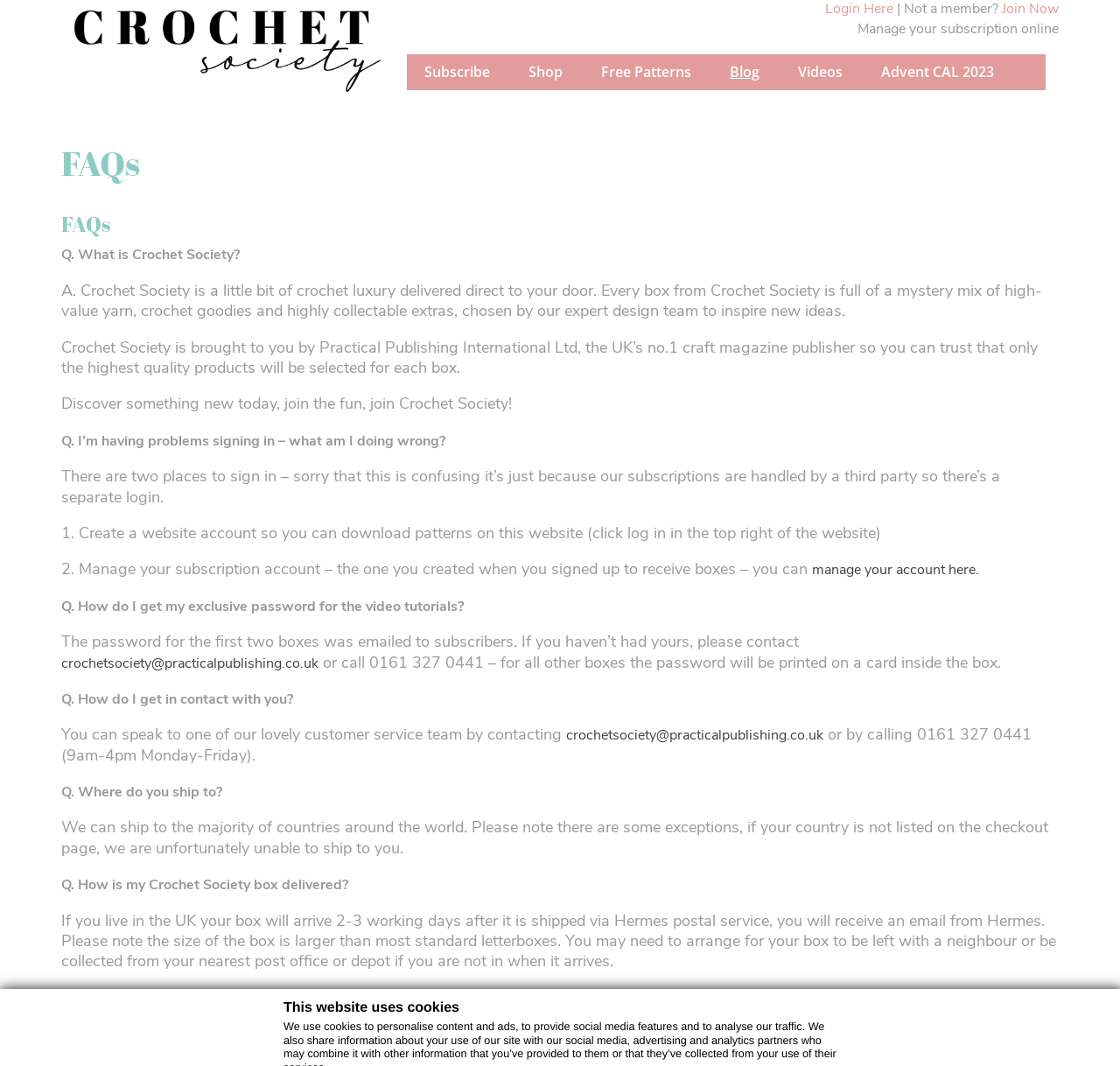What is included in each Crochet Society box?
Using the picture, provide a one-word or short phrase answer.

Mystery mix of yarn and goodies